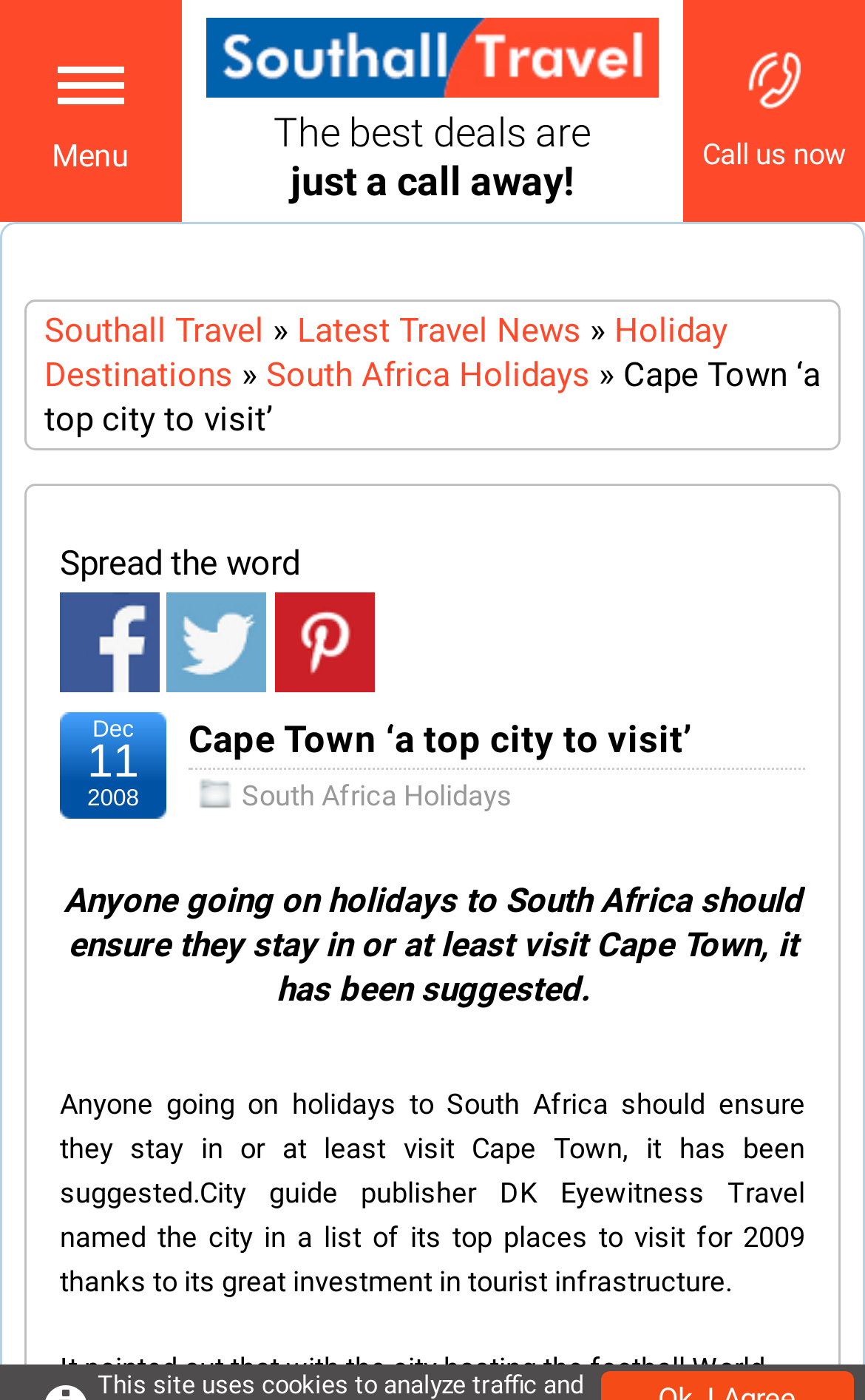Specify the bounding box coordinates of the element's area that should be clicked to execute the given instruction: "Click the Menu button". The coordinates should be four float numbers between 0 and 1, i.e., [left, top, right, bottom].

None